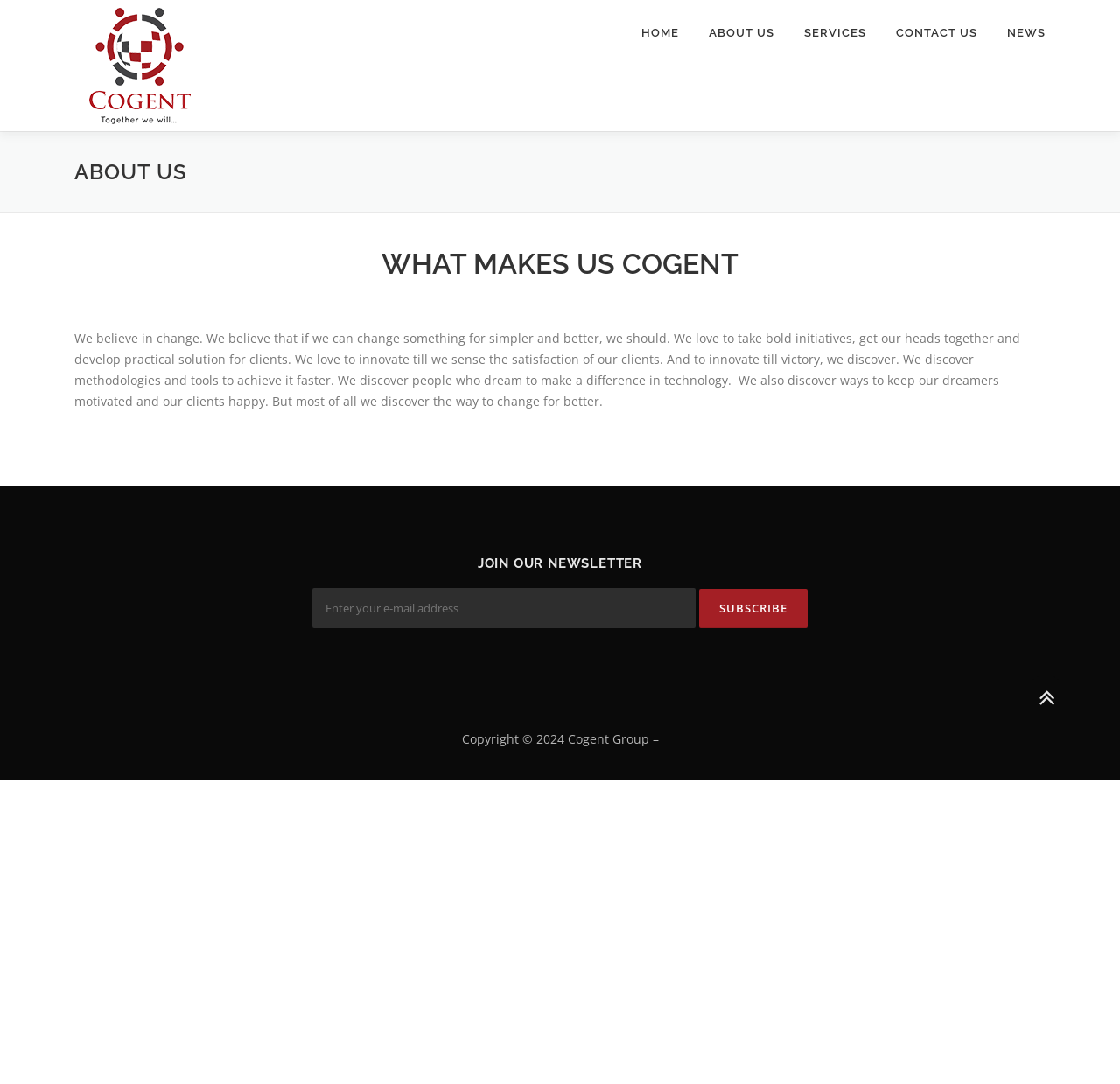Please give a short response to the question using one word or a phrase:
What is the purpose of the textbox?

Enter email address